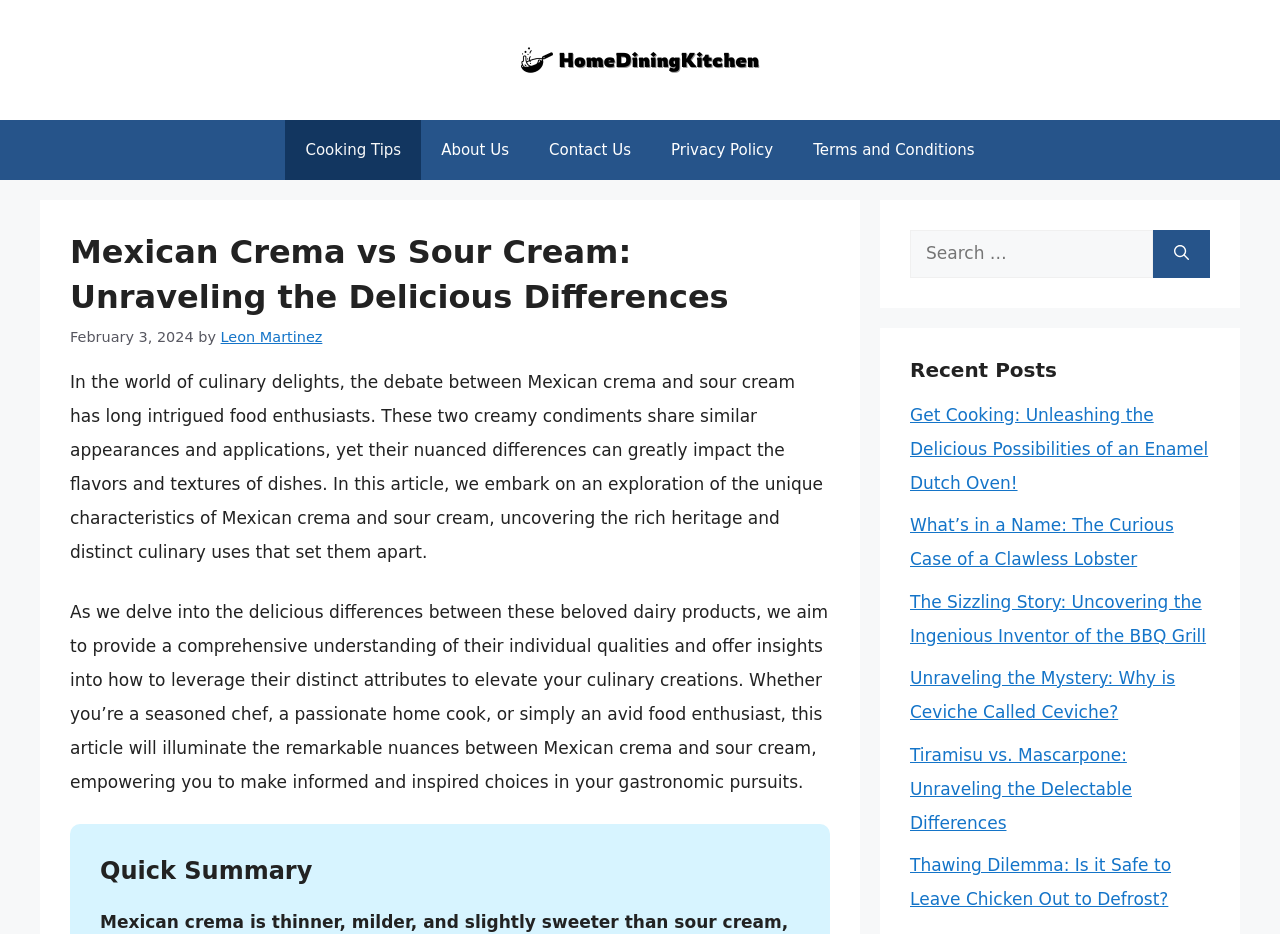Give an in-depth explanation of the webpage layout and content.

This webpage is about a culinary article discussing the differences between Mexican crema and sour cream. At the top, there is a banner with a logo and a link to the website "HomeDiningKitchen". Below the banner, there is a navigation menu with links to "Cooking Tips", "About Us", "Contact Us", "Privacy Policy", and "Terms and Conditions".

The main content of the webpage is divided into two sections. The first section has a heading that reads "Mexican Crema vs Sour Cream: Unraveling the Delicious Differences" and is accompanied by a timestamp "February 3, 2024" and the author's name "Leon Martinez". Below the heading, there is a brief introduction to the article, which discusses the similarities and differences between Mexican crema and sour cream.

The second section of the main content is a longer article that explores the unique characteristics of Mexican crema and sour cream, their heritage, and their distinct culinary uses. The article is divided into two paragraphs, with the first paragraph discussing the nuances of the two condiments and the second paragraph explaining how to leverage their distinct attributes to elevate culinary creations.

To the right of the main content, there is a complementary section with a search box and a button labeled "Search". Below the search box, there is a heading "Recent Posts" followed by five links to other articles on the website, including "Get Cooking: Unleashing the Delicious Possibilities of an Enamel Dutch Oven!", "What’s in a Name: The Curious Case of a Clawless Lobster", and others.